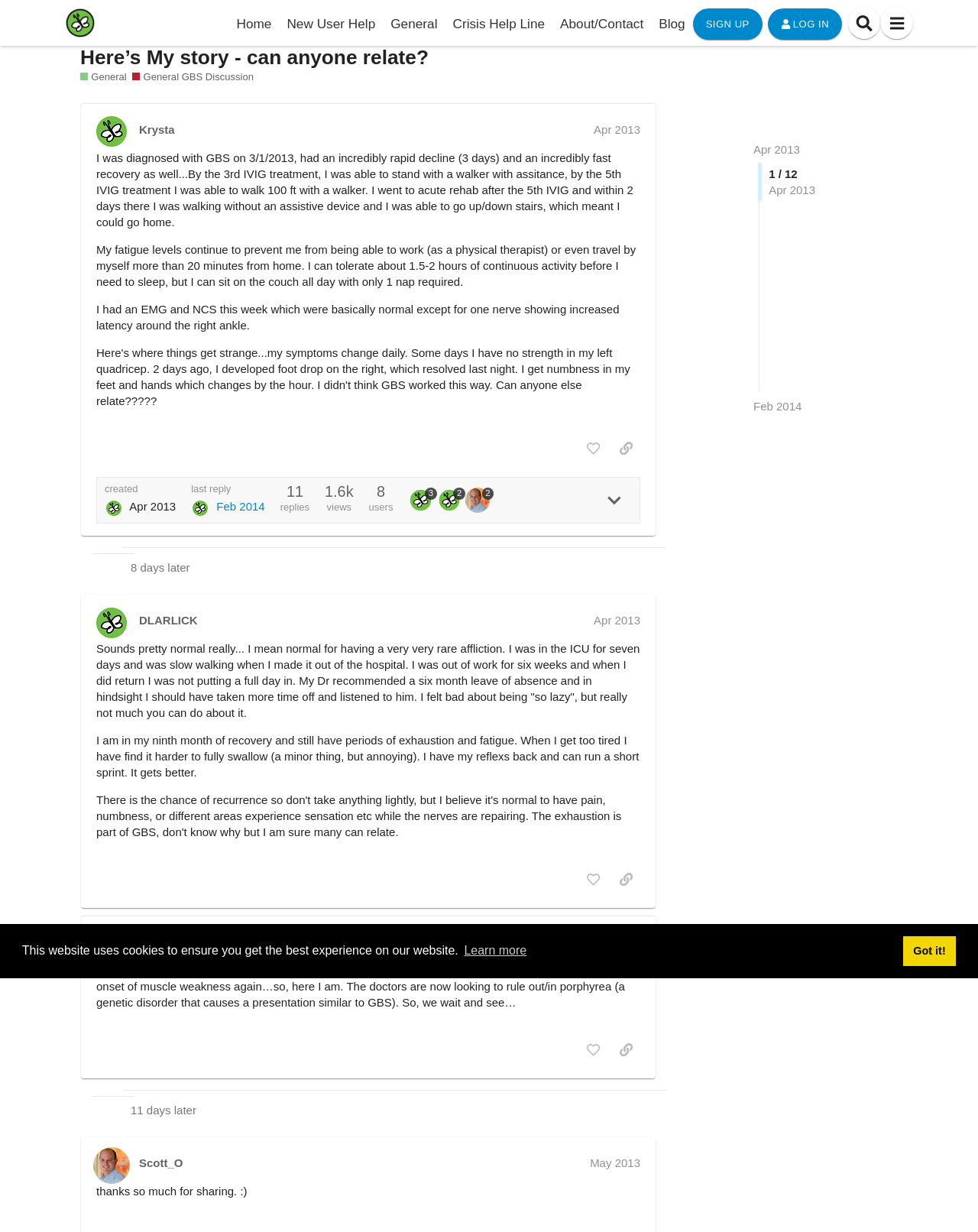Please reply to the following question with a single word or a short phrase:
What is the date of the third post?

Apr 28, 2013